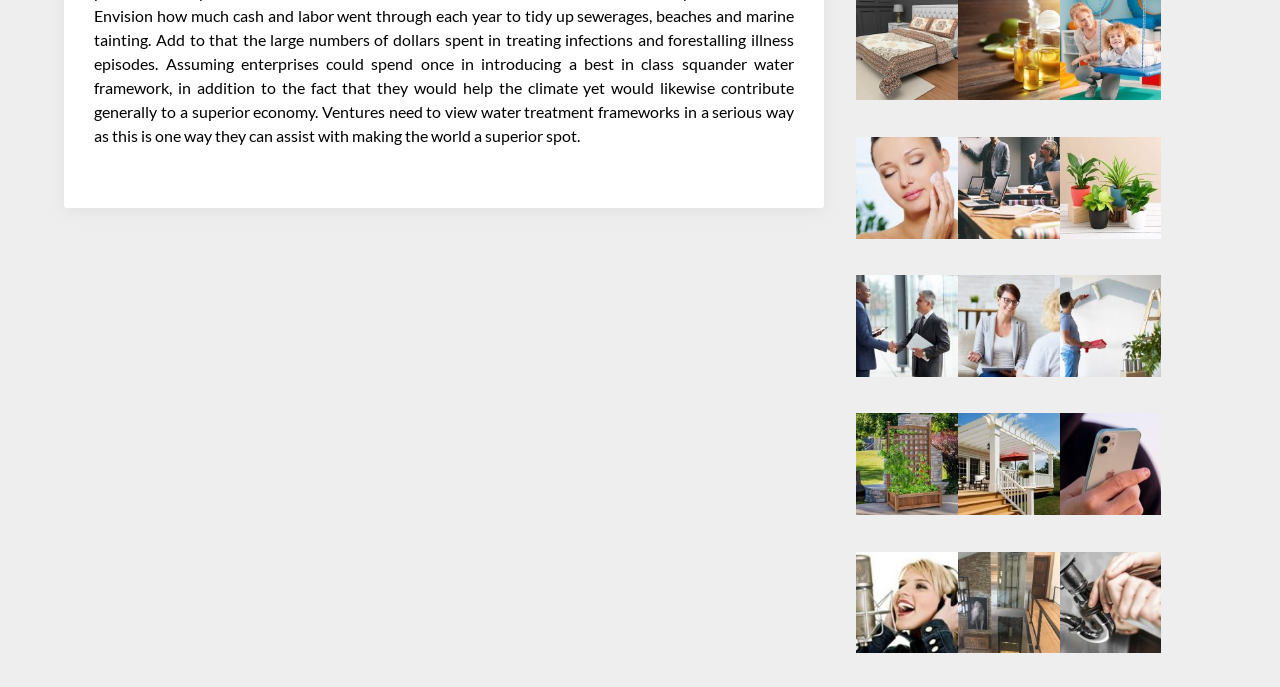Identify the bounding box coordinates for the element that needs to be clicked to fulfill this instruction: "Check outdoor privacy screen". Provide the coordinates in the format of four float numbers between 0 and 1: [left, top, right, bottom].

[0.669, 0.728, 0.748, 0.754]